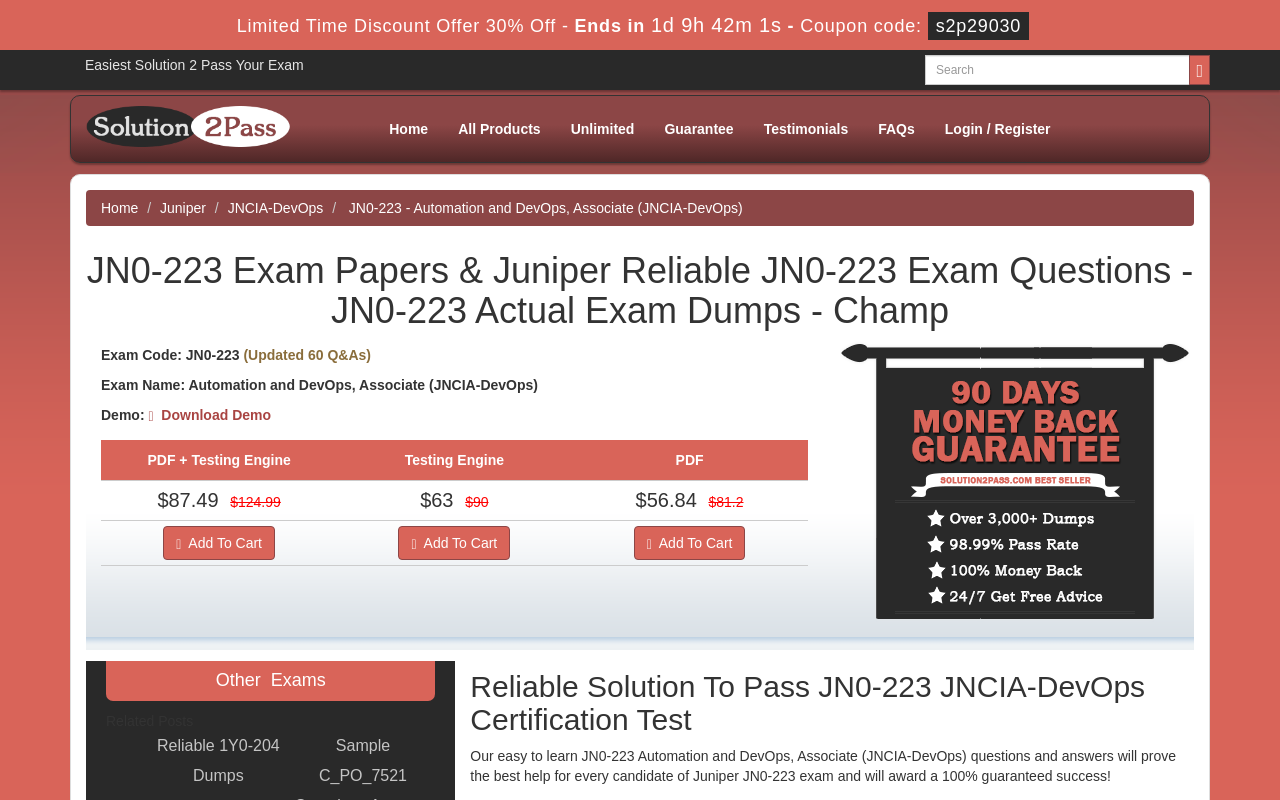Find and indicate the bounding box coordinates of the region you should select to follow the given instruction: "Go to home page".

[0.292, 0.141, 0.346, 0.181]